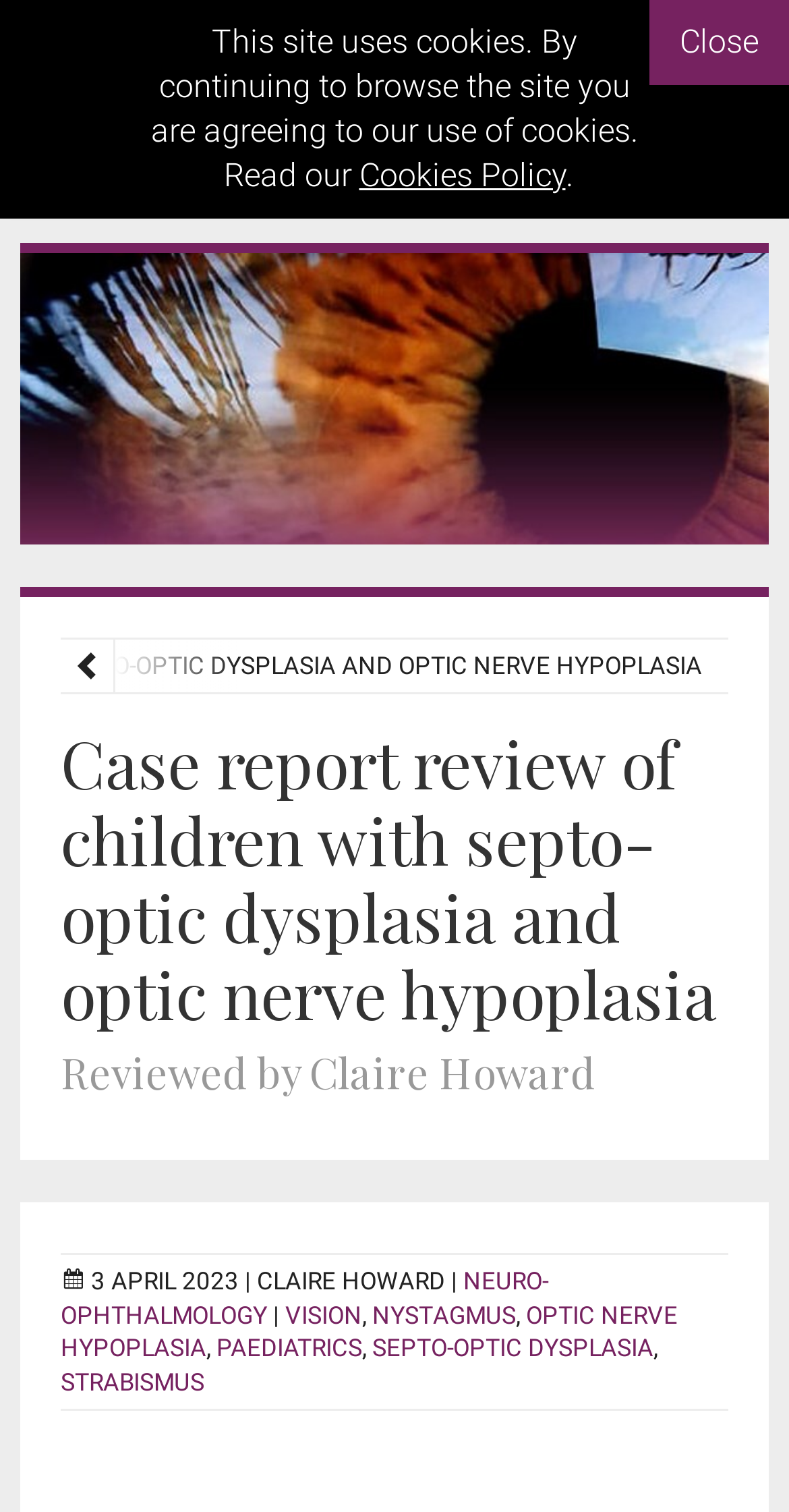Please identify the primary heading on the webpage and return its text.

Case report review of children with septo-optic dysplasia and optic nerve hypoplasia

Reviewed by Claire Howard